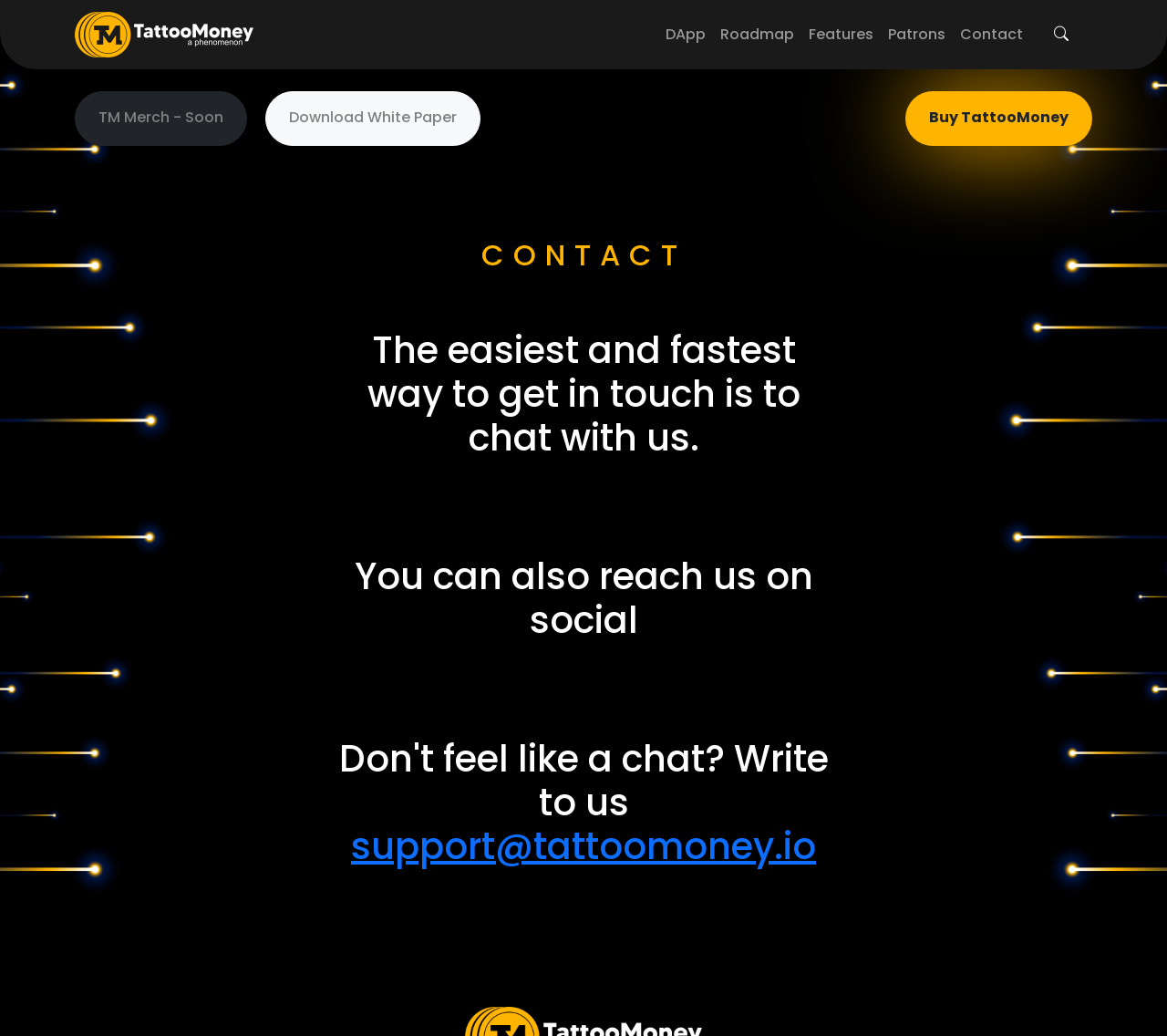Determine the bounding box coordinates for the clickable element to execute this instruction: "Download the White Paper". Provide the coordinates as four float numbers between 0 and 1, i.e., [left, top, right, bottom].

[0.227, 0.088, 0.412, 0.141]